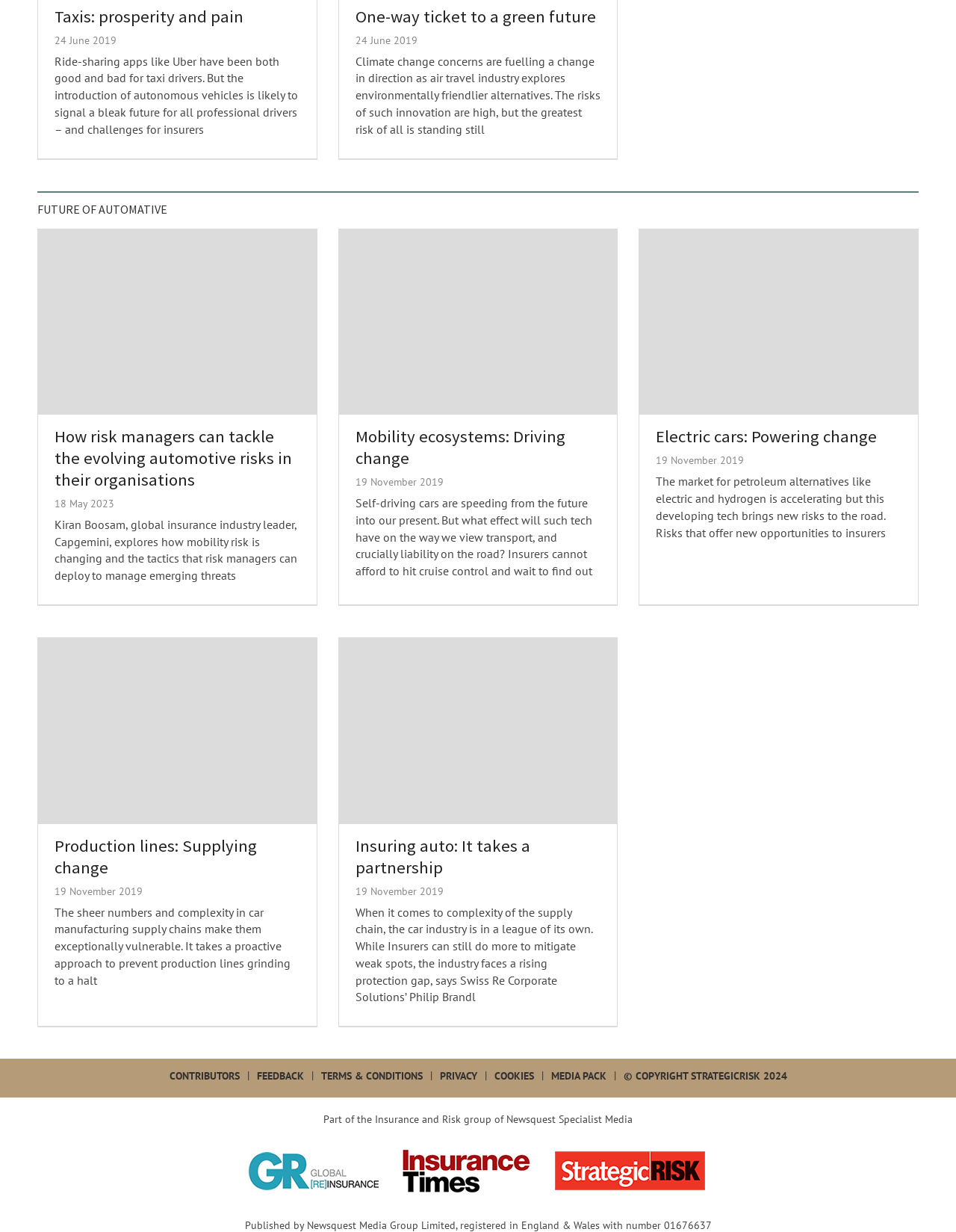Can you show the bounding box coordinates of the region to click on to complete the task described in the instruction: "Read the MATCH REPORT – HANWORTH VILLA article"?

None